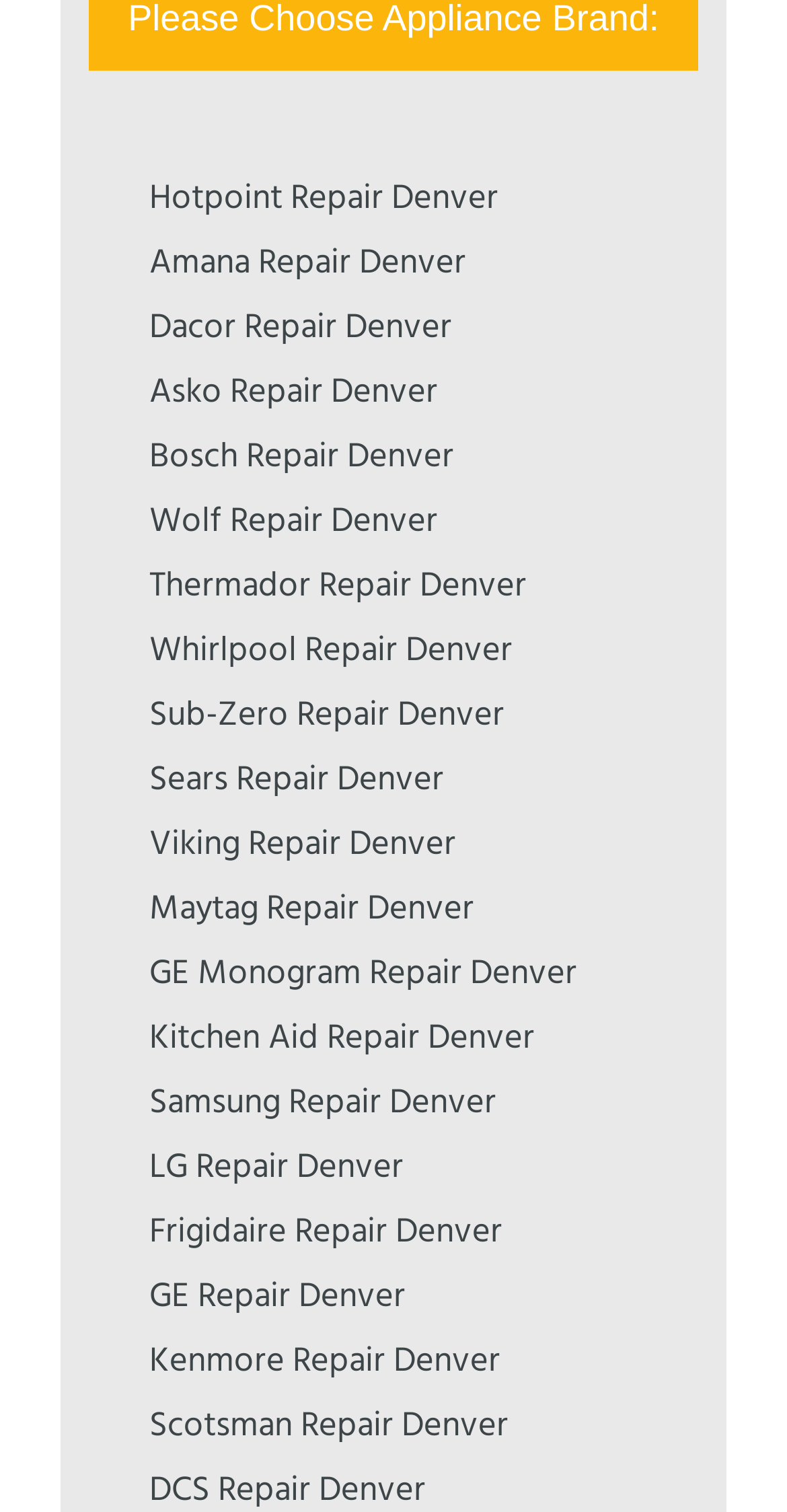Identify the bounding box coordinates of the clickable section necessary to follow the following instruction: "Click on Hotpoint Repair Denver". The coordinates should be presented as four float numbers from 0 to 1, i.e., [left, top, right, bottom].

[0.19, 0.114, 0.633, 0.15]